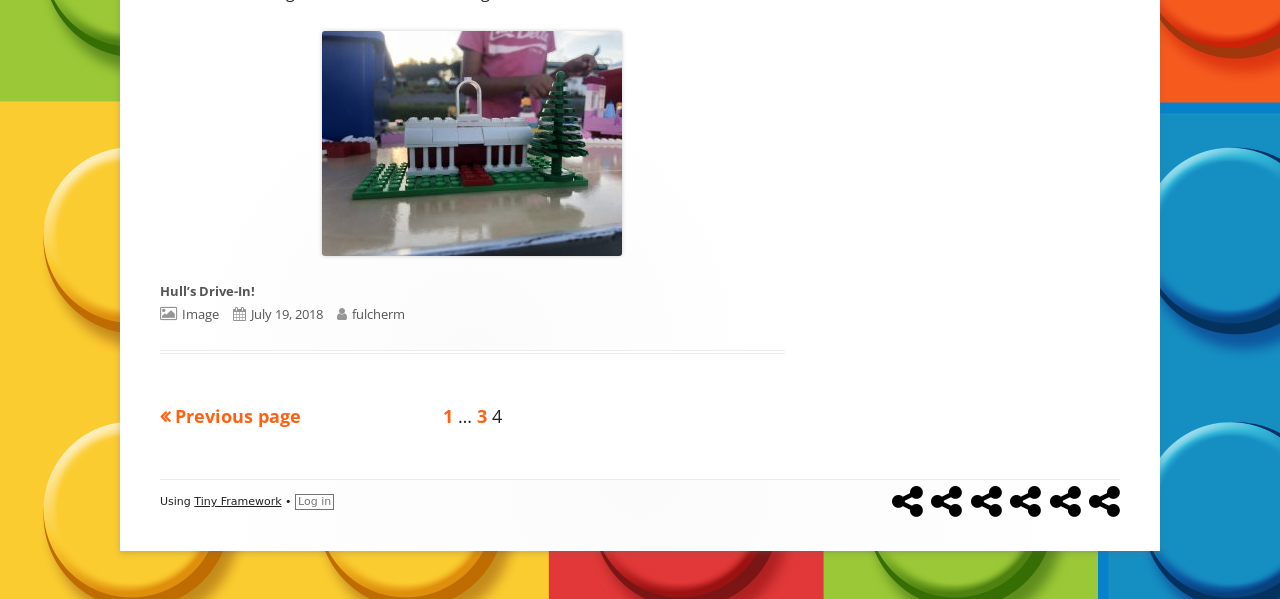When was the content published?
Please provide a detailed and comprehensive answer to the question.

The answer can be found in the footer section, where there is a static text element with the text 'Published on' followed by a link element with the text 'July 19, 2018'.